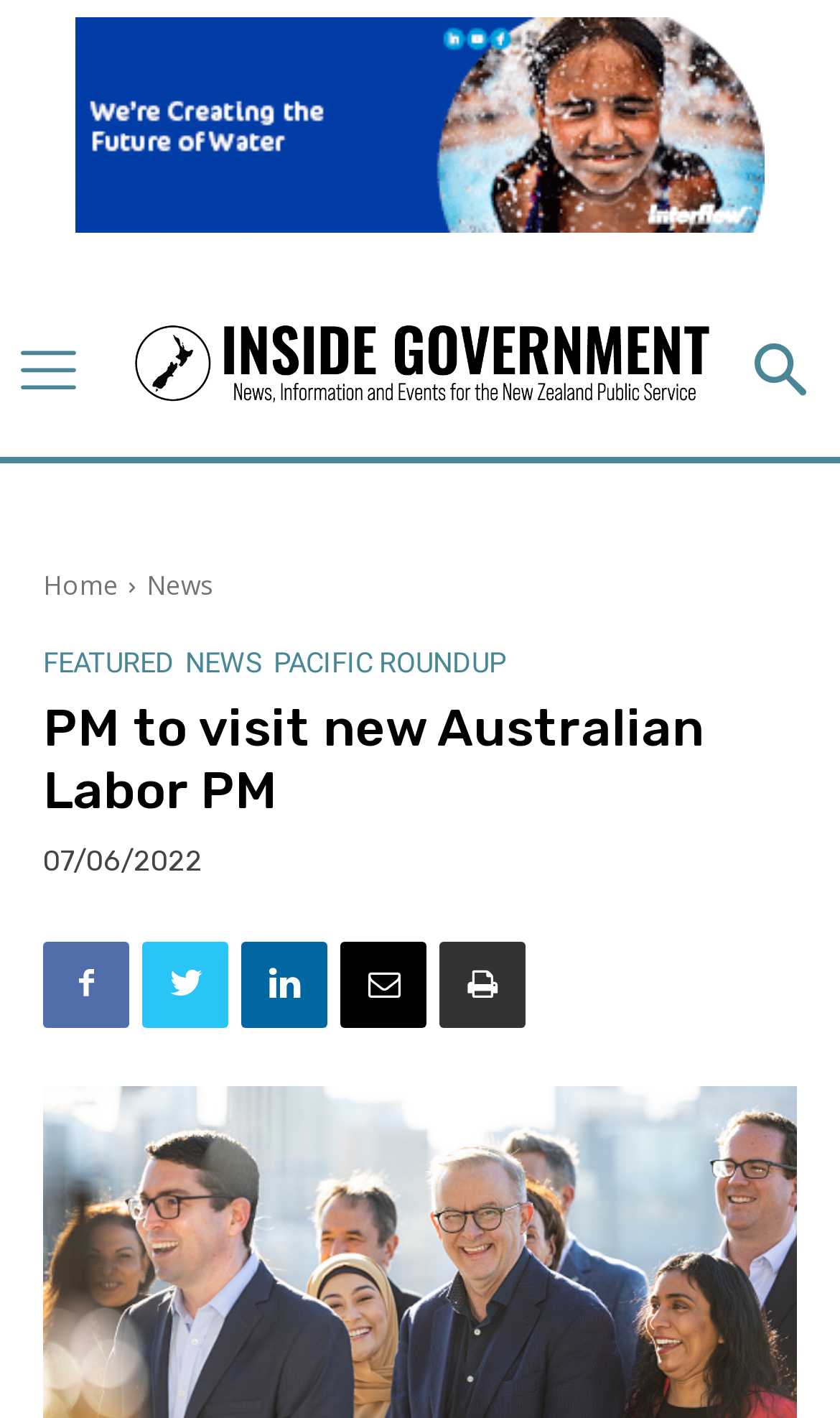Given the element description, predict the bounding box coordinates in the format (top-left x, top-left y, bottom-right x, bottom-right y), using floating point numbers between 0 and 1: Pacific Roundup

[0.326, 0.457, 0.603, 0.477]